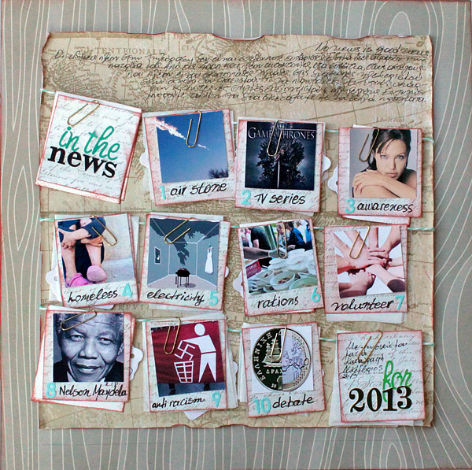How many sections does the collage comprise?
Please provide a detailed answer to the question.

According to the caption, the collage is divided into ten sections, each featuring a relevant image paired with a brief descriptor that highlights significant topics from 2013.